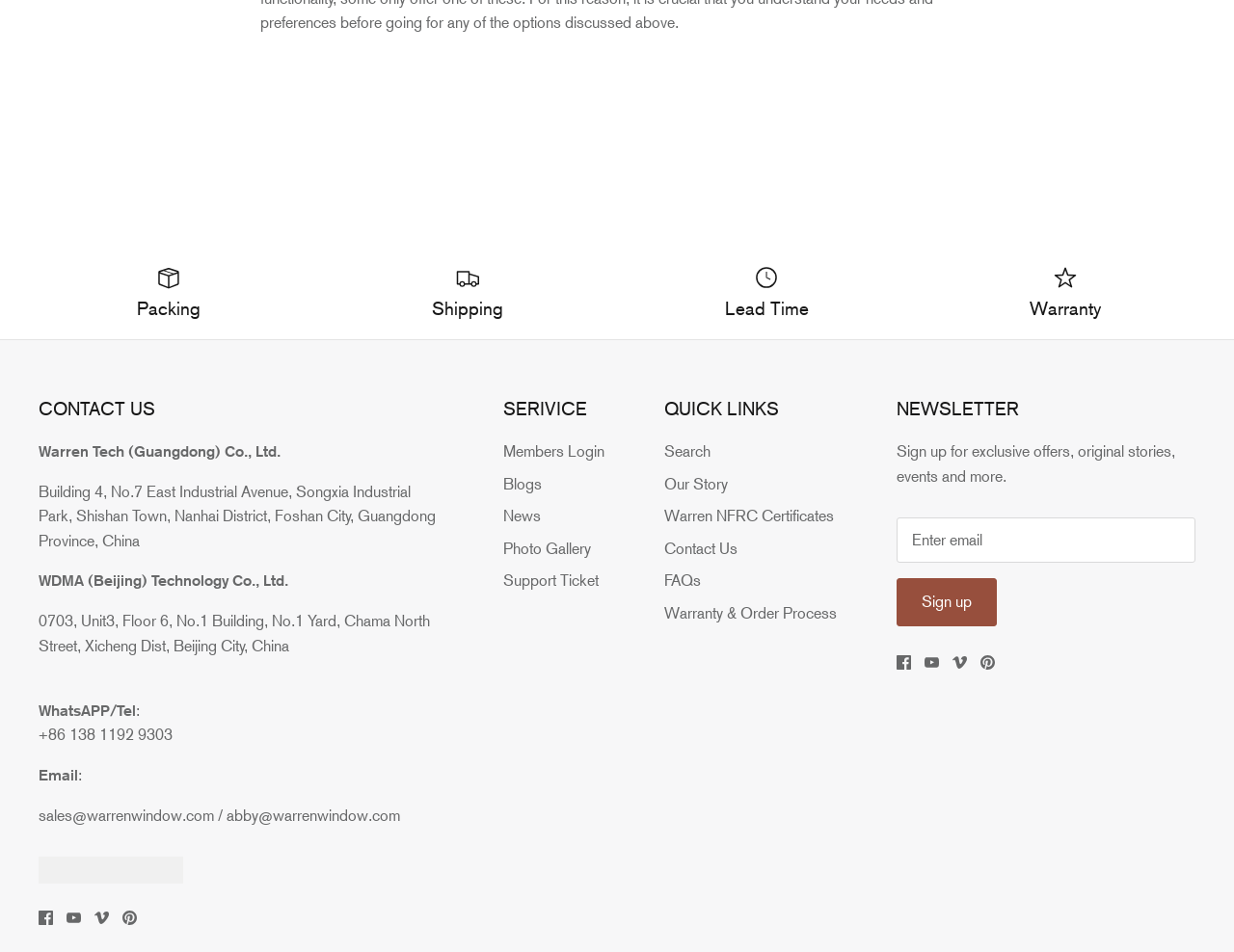What is the purpose of the 'Sign up' button?
Look at the image and respond to the question as thoroughly as possible.

The 'Sign up' button is located below the 'NEWSLETTER' heading, and it is accompanied by a text box to input an email address, suggesting that the purpose of the button is to sign up for a newsletter.